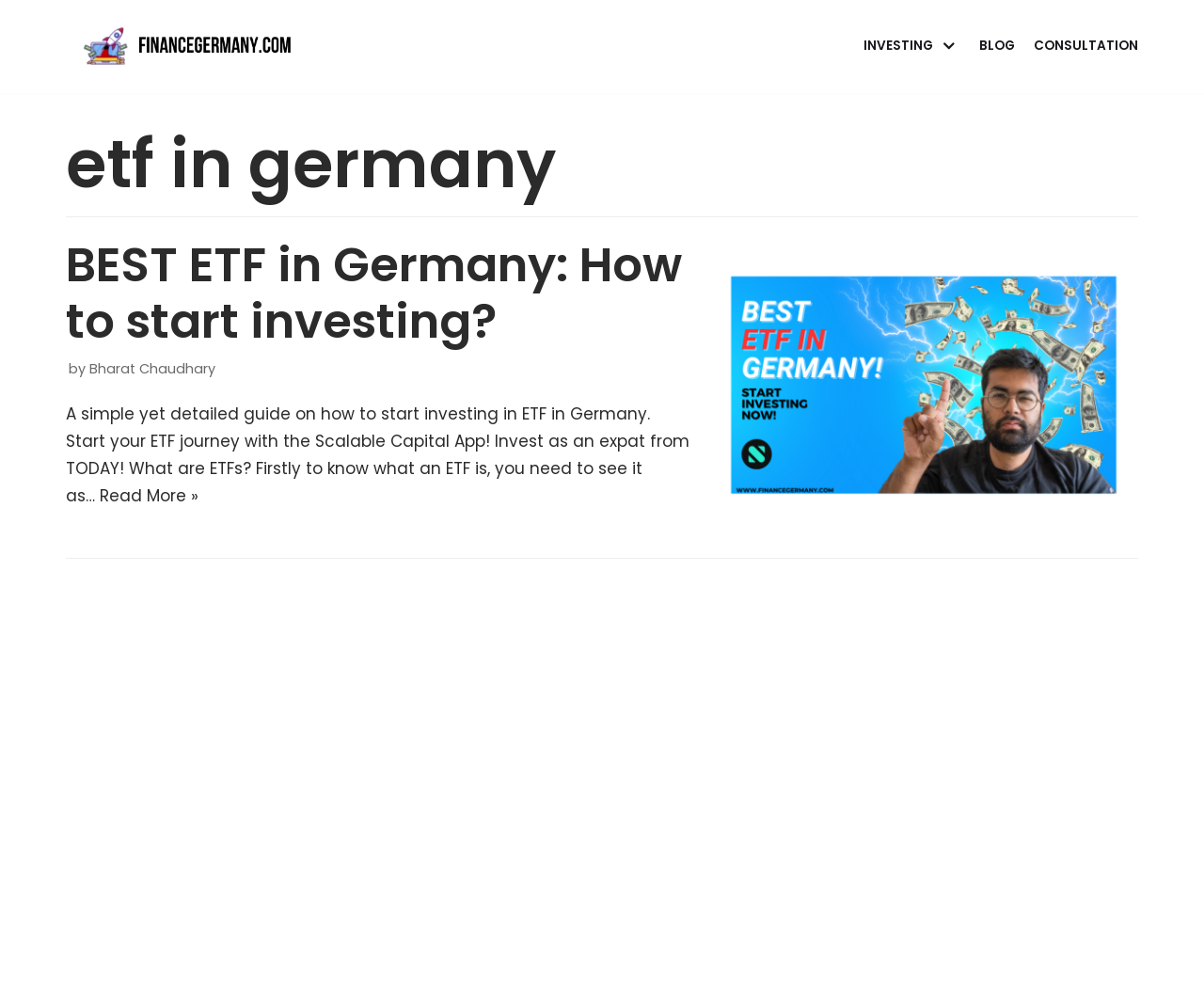Can you find the bounding box coordinates for the element that needs to be clicked to execute this instruction: "Read the article 'The Birth of a Planet (and three languages)'"? The coordinates should be given as four float numbers between 0 and 1, i.e., [left, top, right, bottom].

None